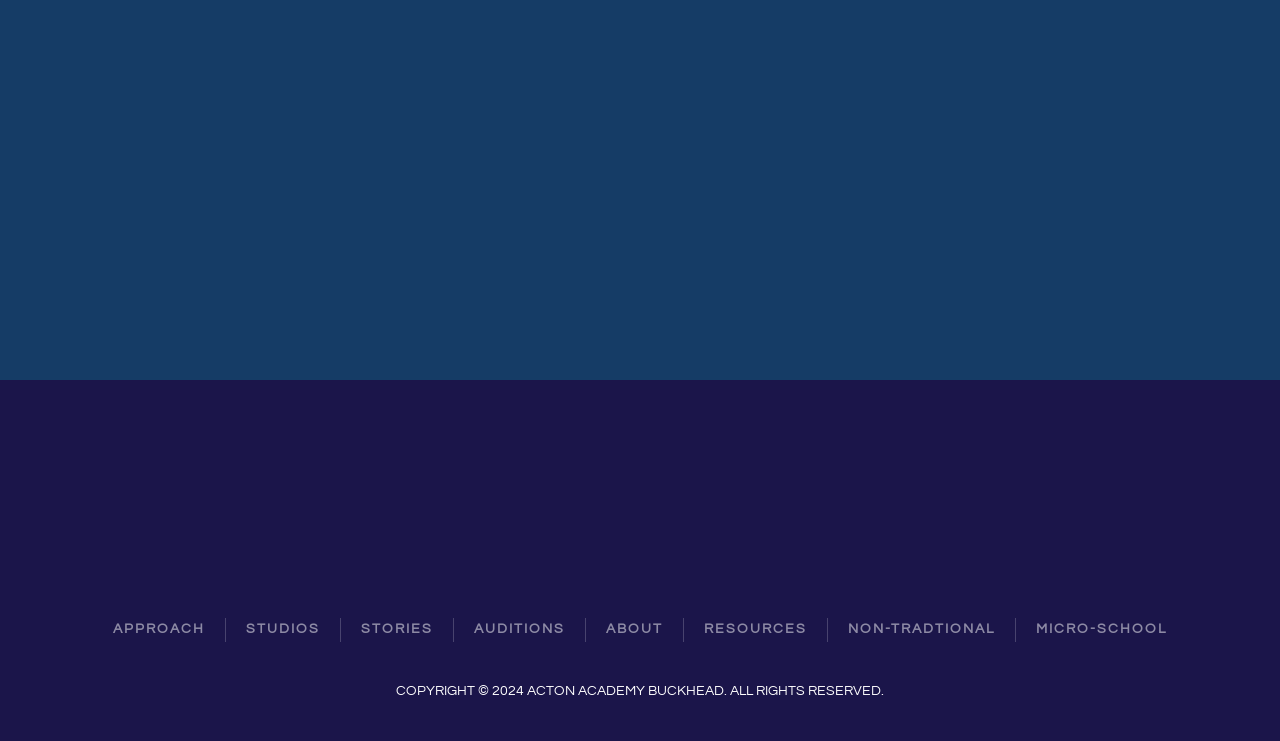Bounding box coordinates are specified in the format (top-left x, top-left y, bottom-right x, bottom-right y). All values are floating point numbers bounded between 0 and 1. Please provide the bounding box coordinate of the region this sentence describes: Approach

[0.088, 0.836, 0.16, 0.864]